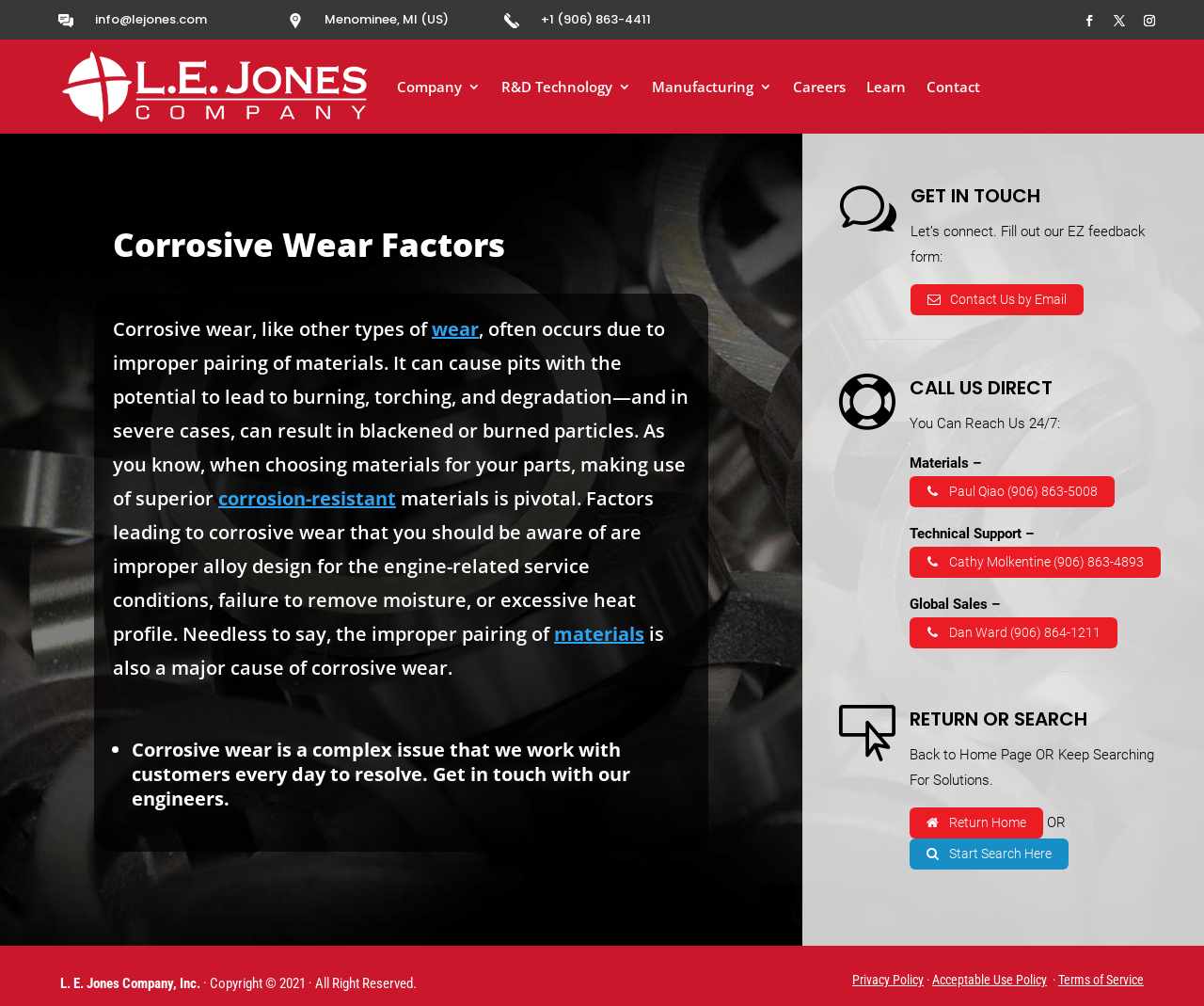Kindly determine the bounding box coordinates of the area that needs to be clicked to fulfill this instruction: "Call Paul Qiao".

[0.755, 0.473, 0.926, 0.504]